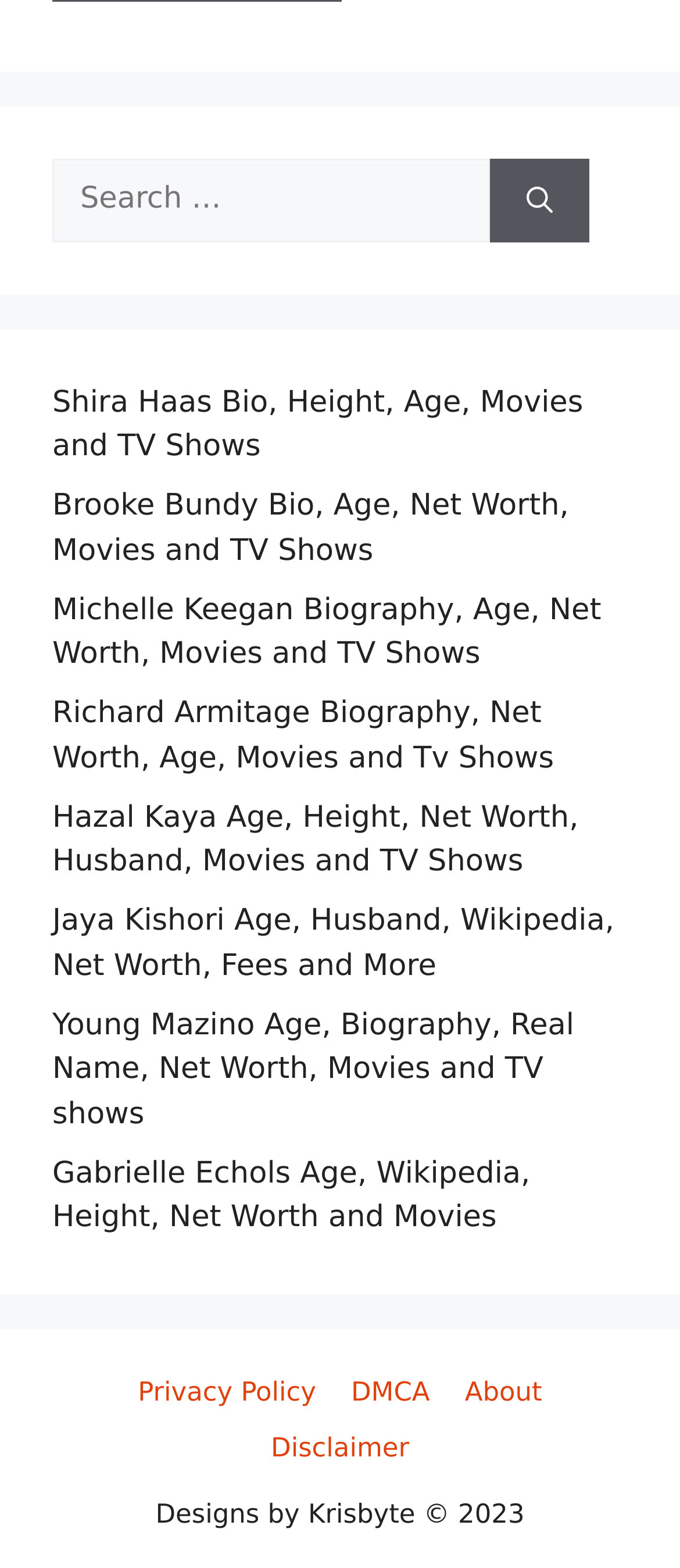Locate the bounding box coordinates of the clickable part needed for the task: "Visit About page".

[0.683, 0.877, 0.797, 0.897]